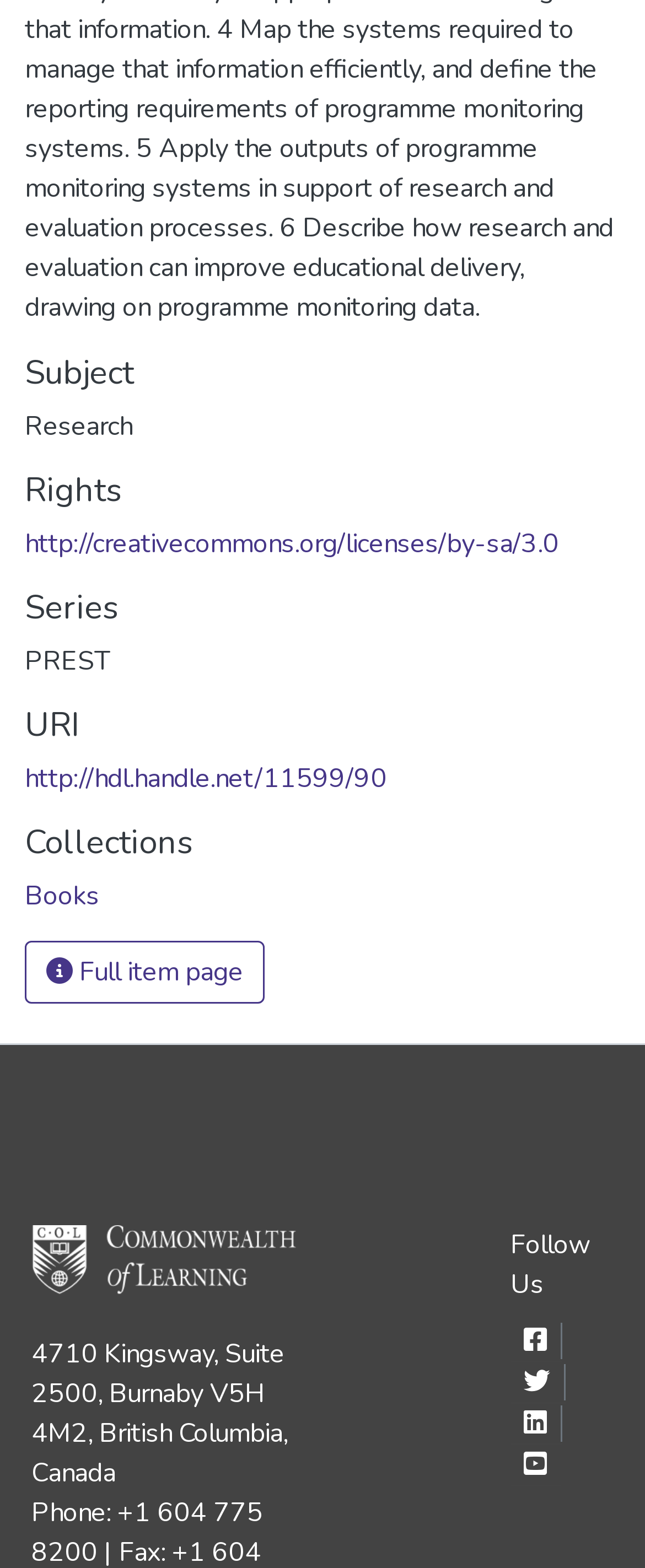Identify the bounding box coordinates of the element to click to follow this instruction: 'Go to the collections page'. Ensure the coordinates are four float values between 0 and 1, provided as [left, top, right, bottom].

[0.038, 0.559, 0.154, 0.583]